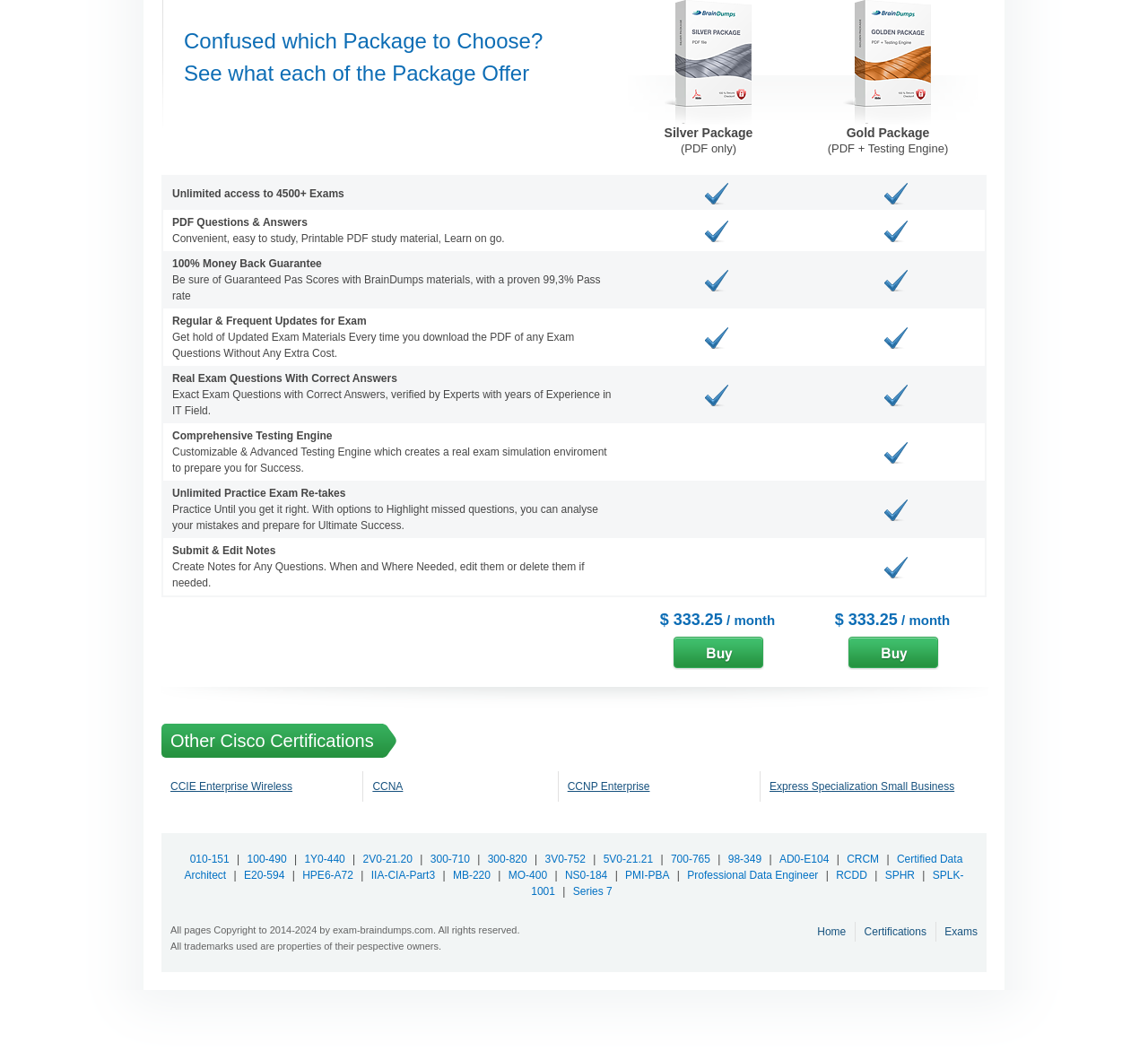Locate the bounding box coordinates of the area to click to fulfill this instruction: "Check the 'Unlimited access to 4500+ Exams' feature". The bounding box should be presented as four float numbers between 0 and 1, in the order [left, top, right, bottom].

[0.142, 0.168, 0.545, 0.2]